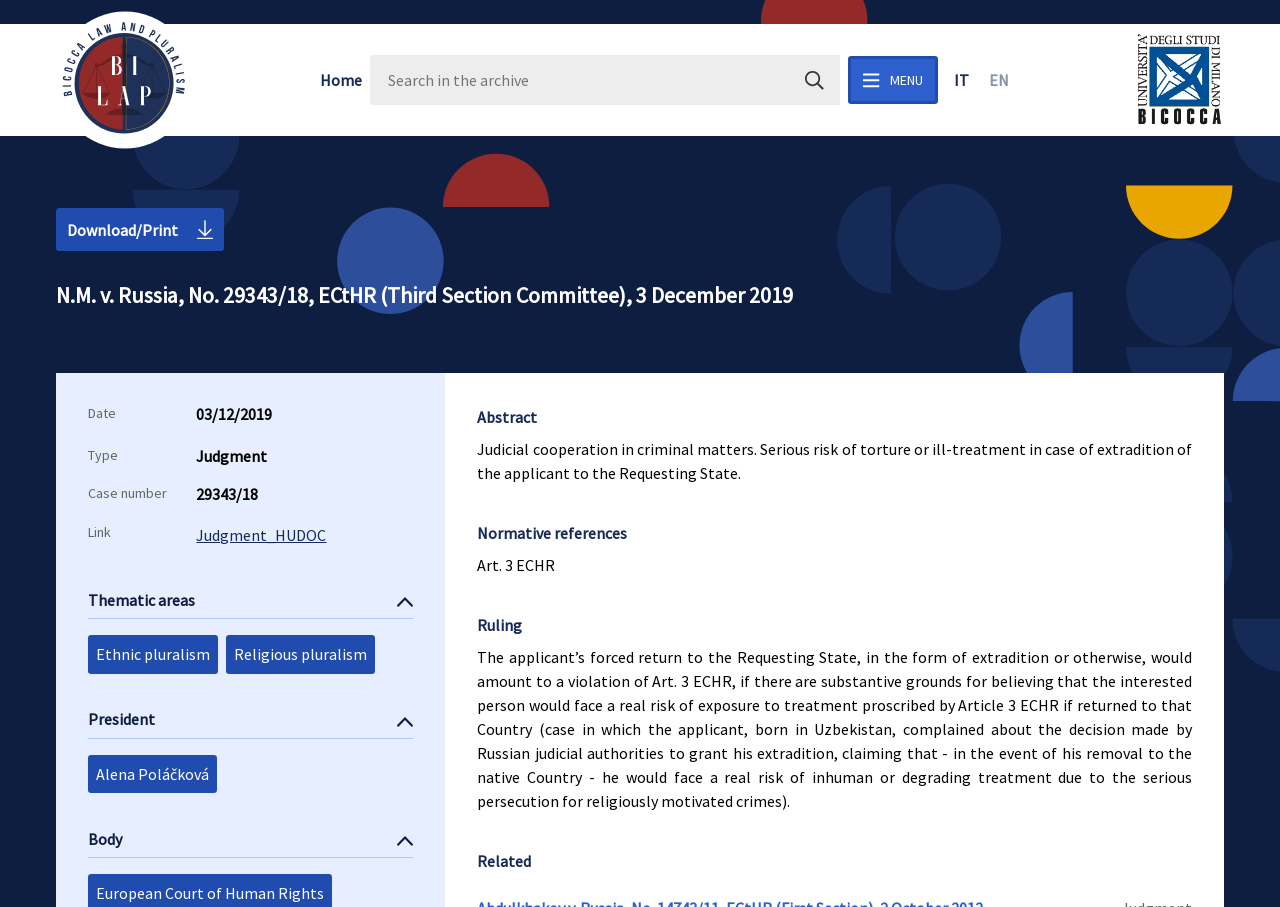Find the bounding box coordinates for the HTML element specified by: "Alena Poláčková".

[0.069, 0.832, 0.17, 0.874]